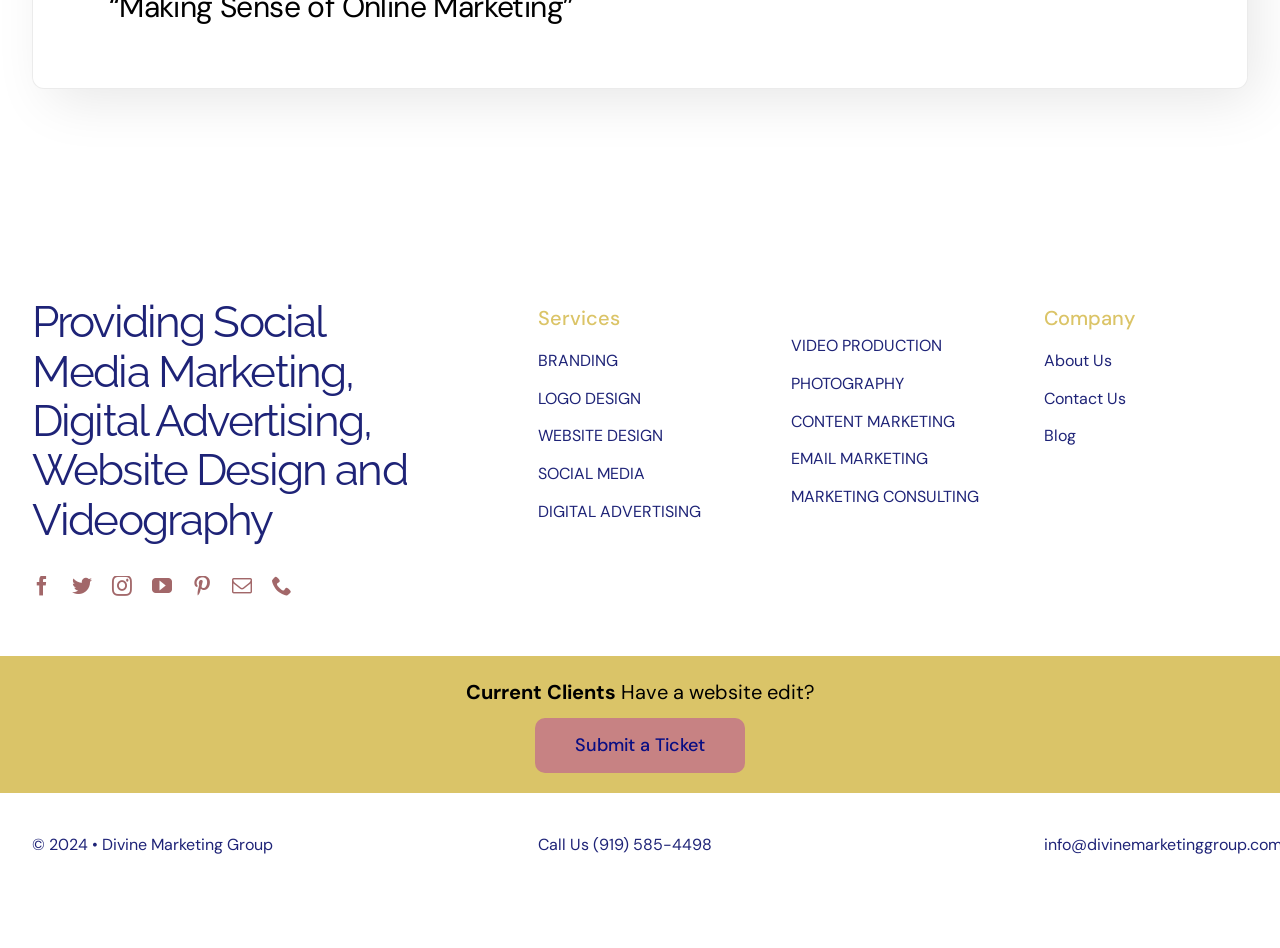Based on the element description "Submit a Ticket", predict the bounding box coordinates of the UI element.

[0.418, 0.757, 0.582, 0.815]